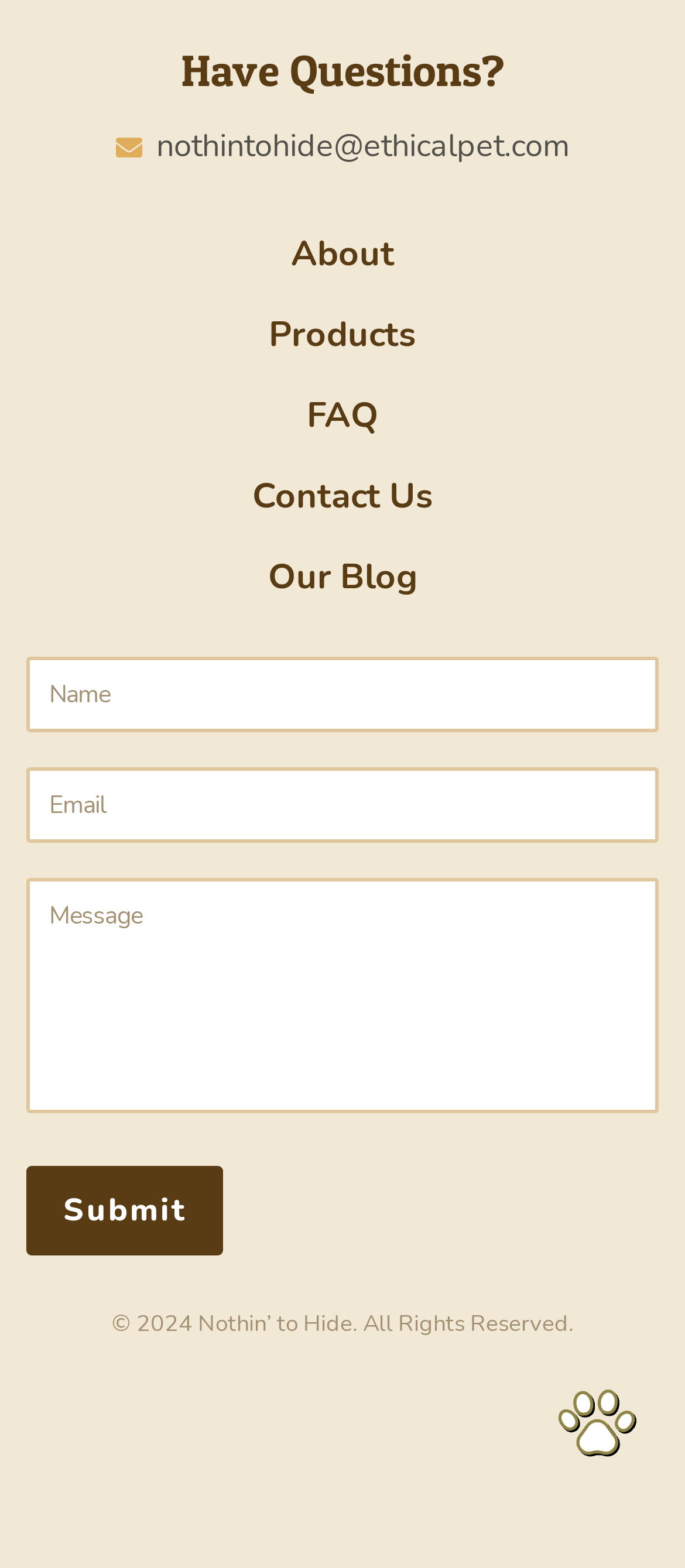Identify the bounding box coordinates of the region that needs to be clicked to carry out this instruction: "Enter your email in the 'Email' field". Provide these coordinates as four float numbers ranging from 0 to 1, i.e., [left, top, right, bottom].

[0.038, 0.489, 0.962, 0.537]